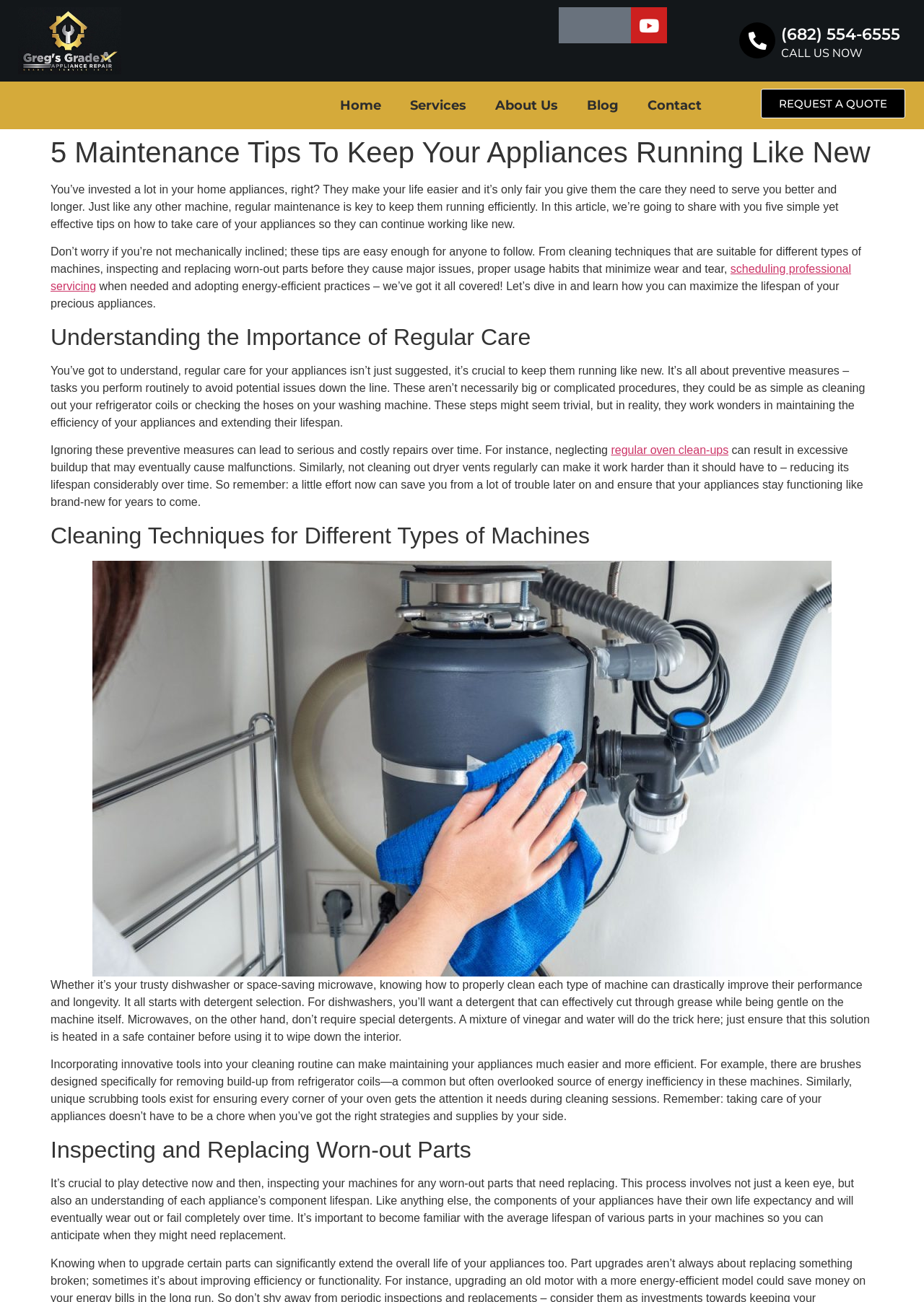Utilize the details in the image to give a detailed response to the question: What is recommended for cleaning microwaves?

The webpage suggests using a mixture of vinegar and water to clean microwaves, and notes that special detergents are not required. This solution should be heated in a safe container before using it to wipe down the interior of the microwave.